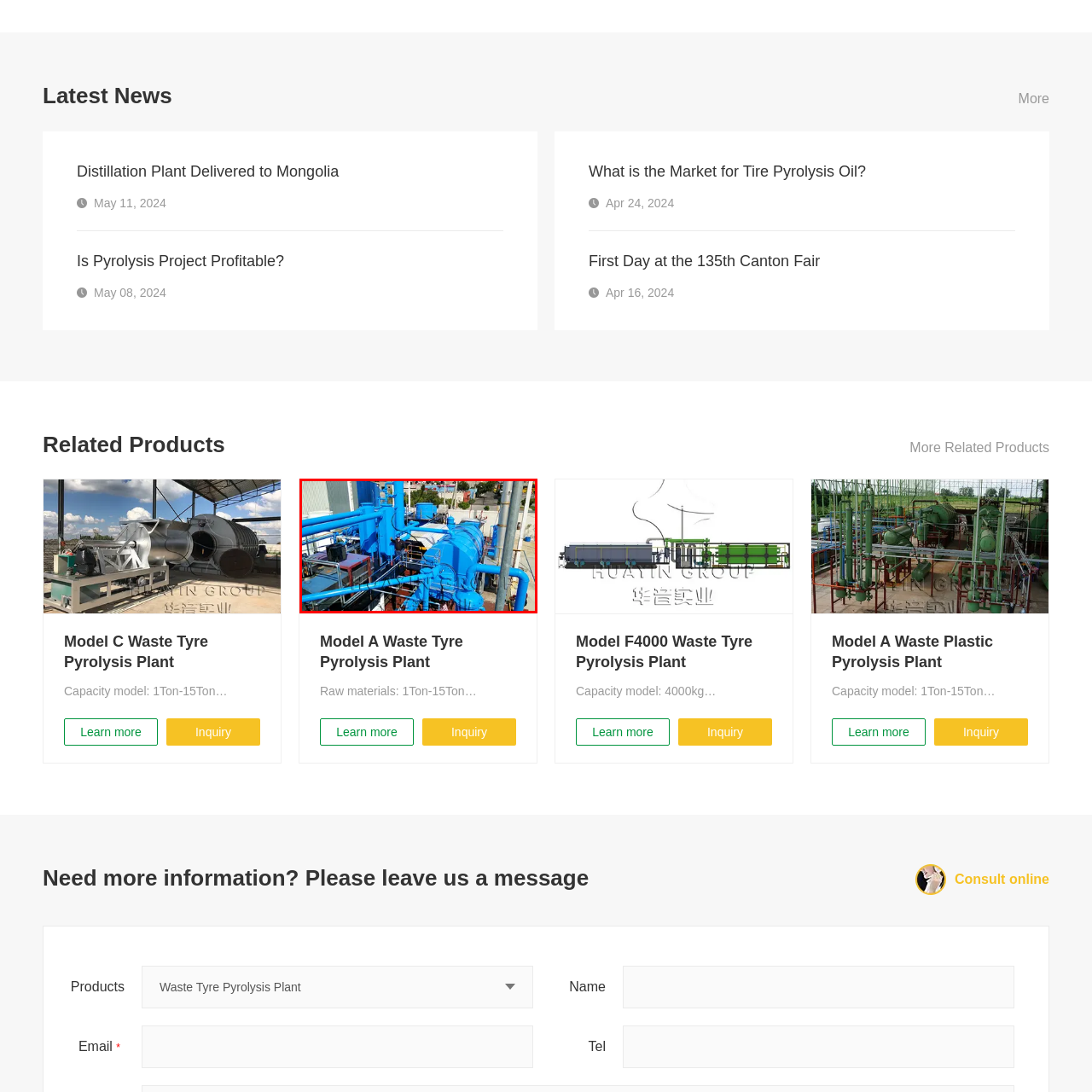Observe the image segment inside the red bounding box and answer concisely with a single word or phrase: What is the worker doing on the elevated platform?

maintenance or operation